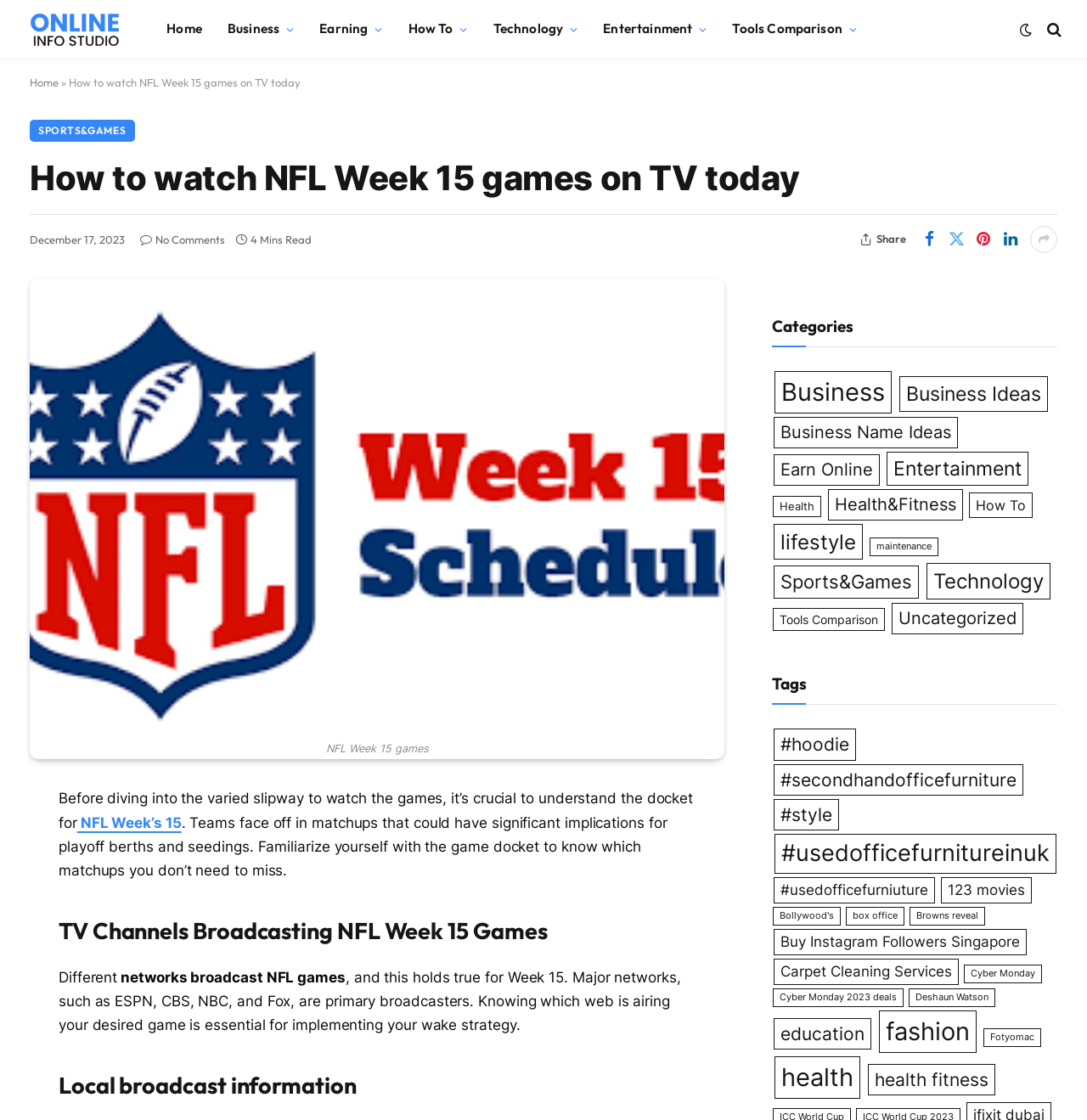Answer succinctly with a single word or phrase:
What is the date of the NFL Week 15 games?

December 17, 2023